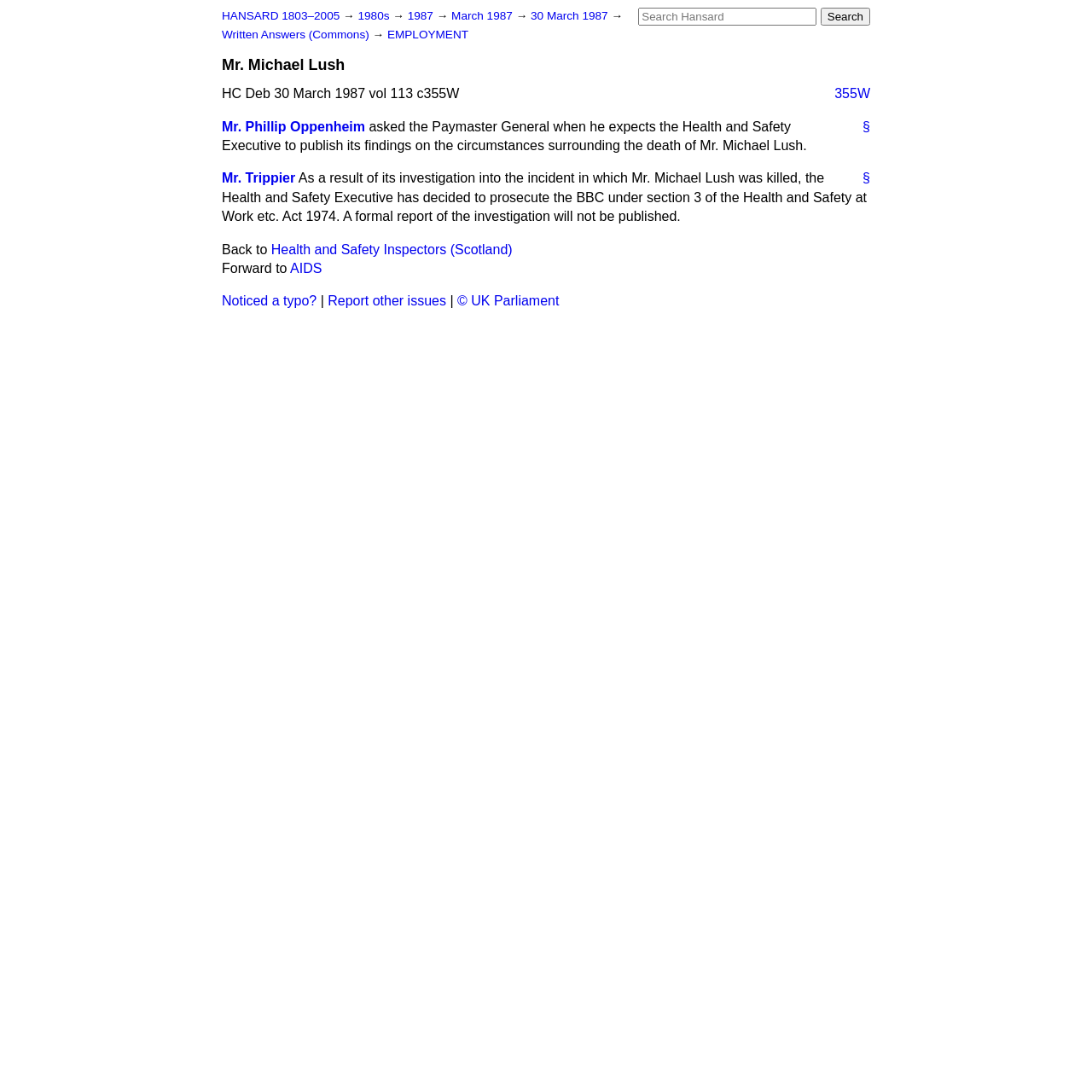What is the principal heading displayed on the webpage?

Mr. Michael Lush